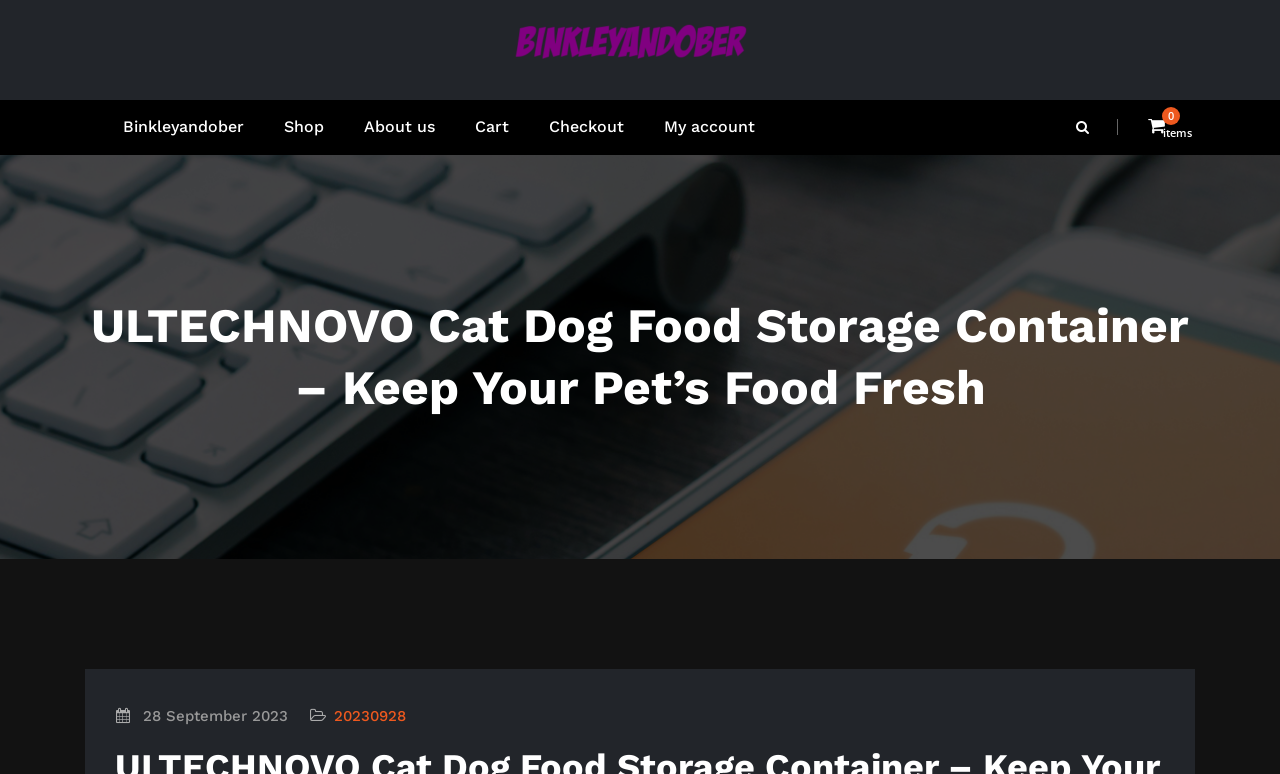Provide a one-word or short-phrase answer to the question:
What is the date mentioned on the webpage?

28 September 2023